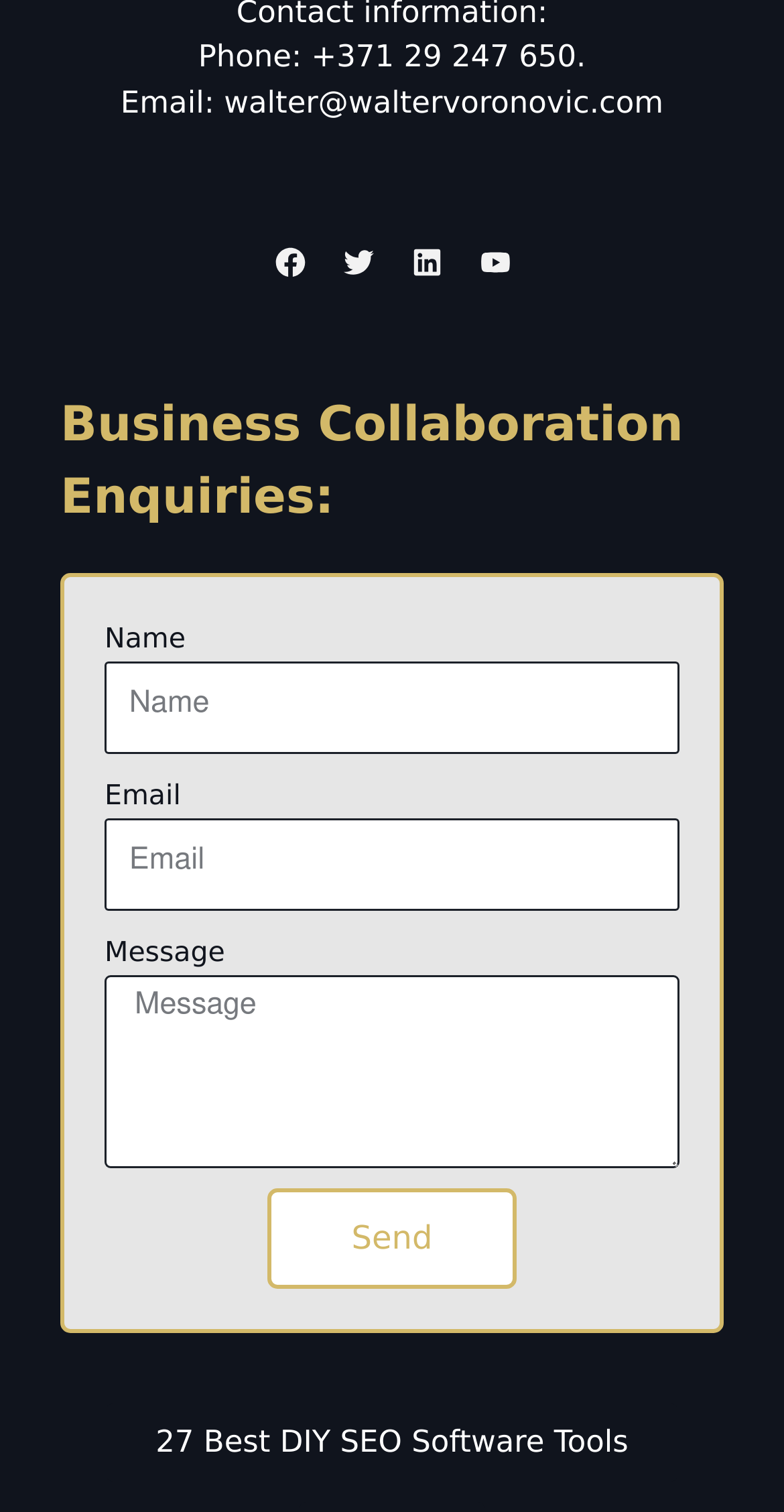Determine the bounding box coordinates of the region that needs to be clicked to achieve the task: "Enter your name".

[0.133, 0.438, 0.867, 0.498]